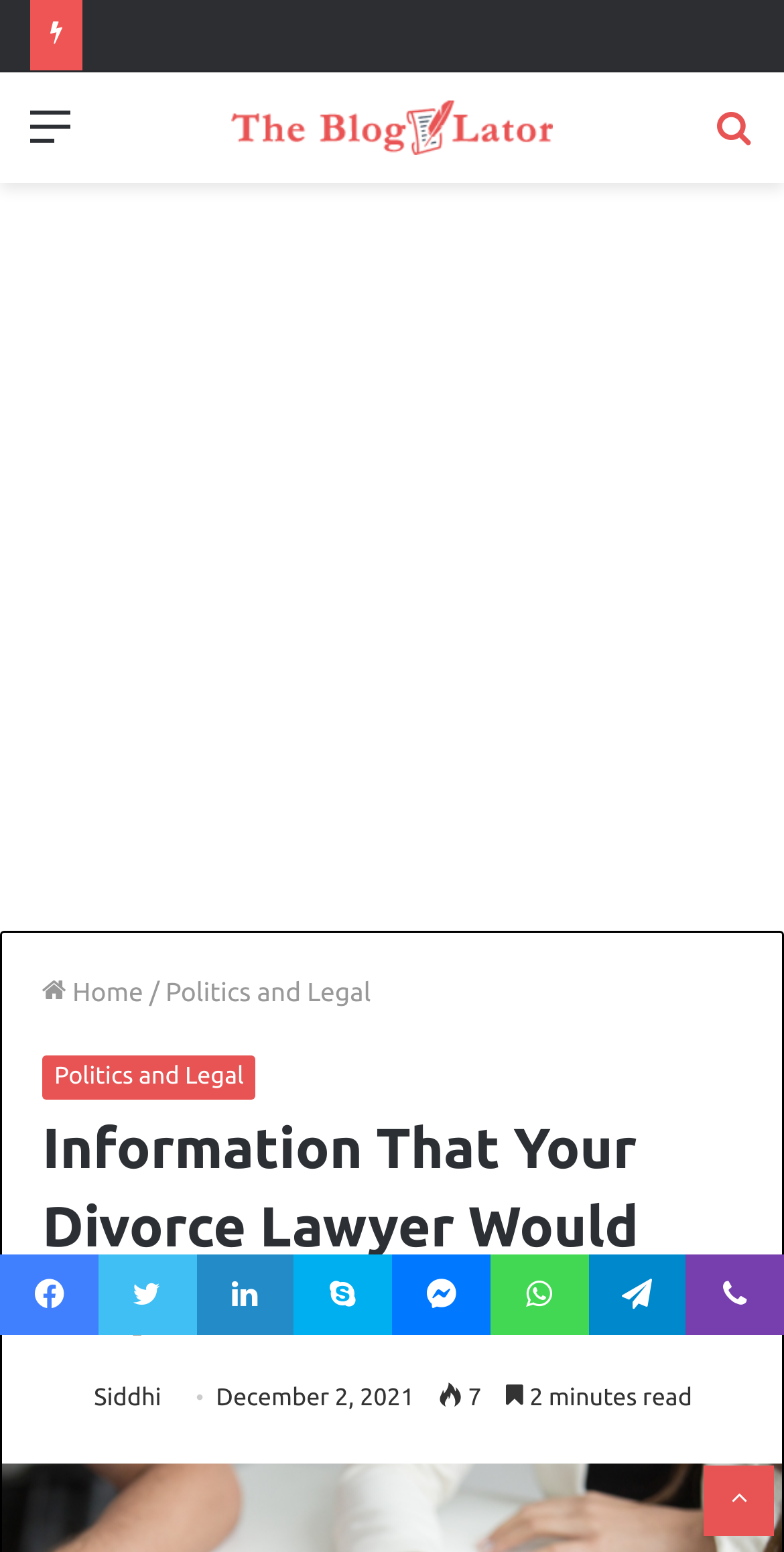Please identify the bounding box coordinates for the region that you need to click to follow this instruction: "Search for something".

[0.91, 0.063, 0.962, 0.121]